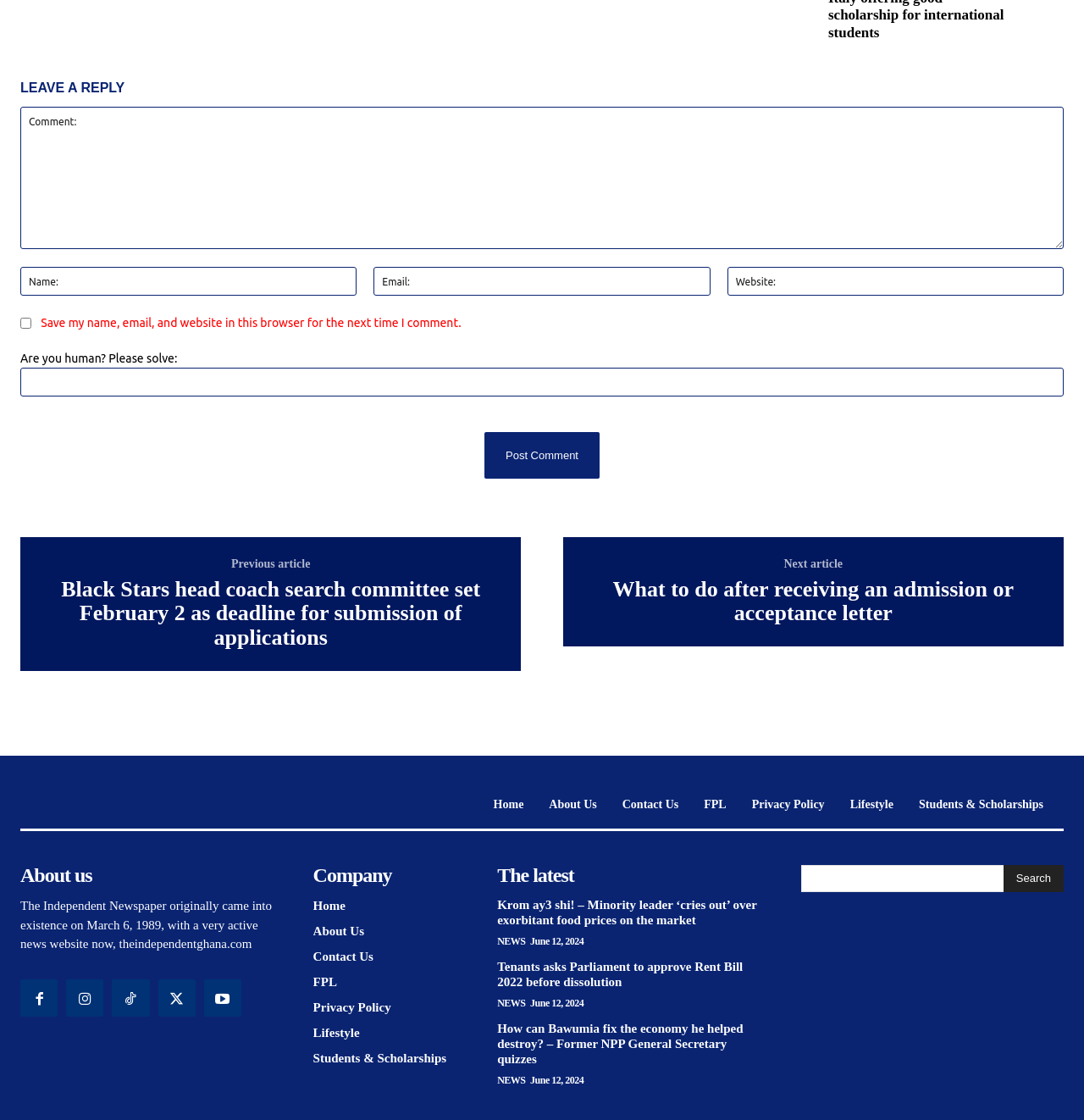Pinpoint the bounding box coordinates of the clickable element needed to complete the instruction: "Click on About Tim". The coordinates should be provided as four float numbers between 0 and 1: [left, top, right, bottom].

None